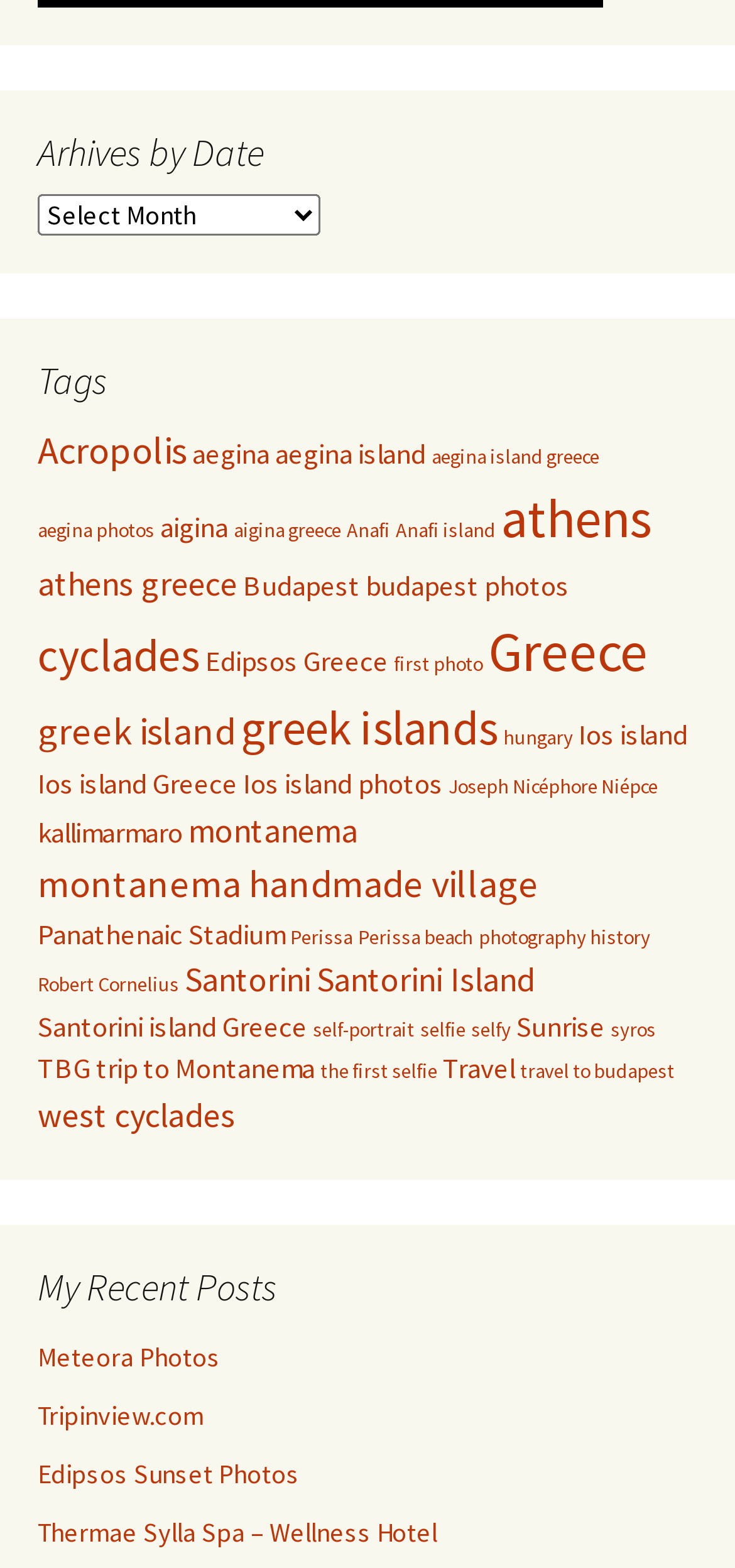Show the bounding box coordinates of the region that should be clicked to follow the instruction: "Select archives by date."

[0.051, 0.124, 0.436, 0.15]